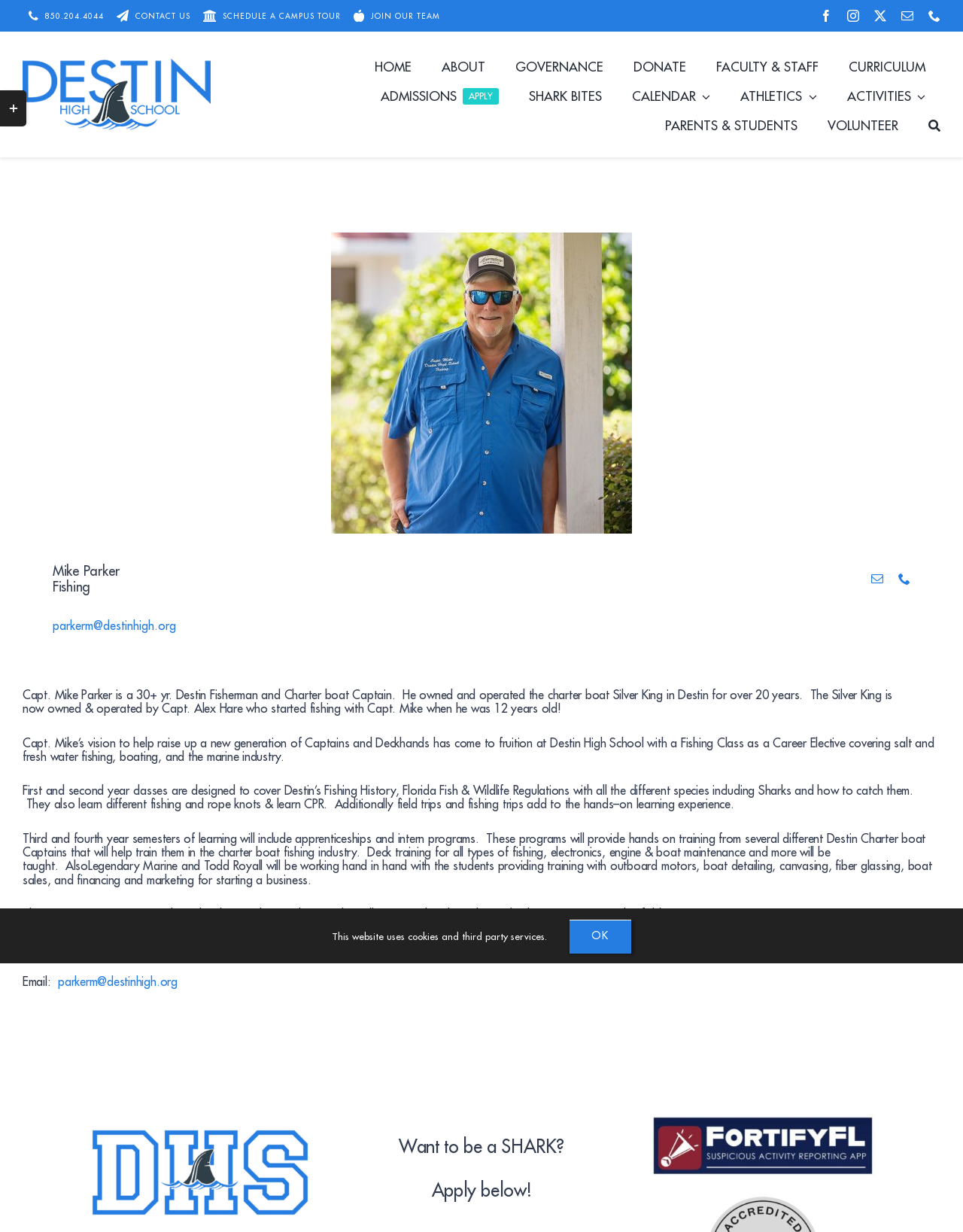Locate the bounding box coordinates of the area you need to click to fulfill this instruction: 'Click the SCHEDULE A CAMPUS TOUR link'. The coordinates must be in the form of four float numbers ranging from 0 to 1: [left, top, right, bottom].

[0.205, 0.001, 0.354, 0.026]